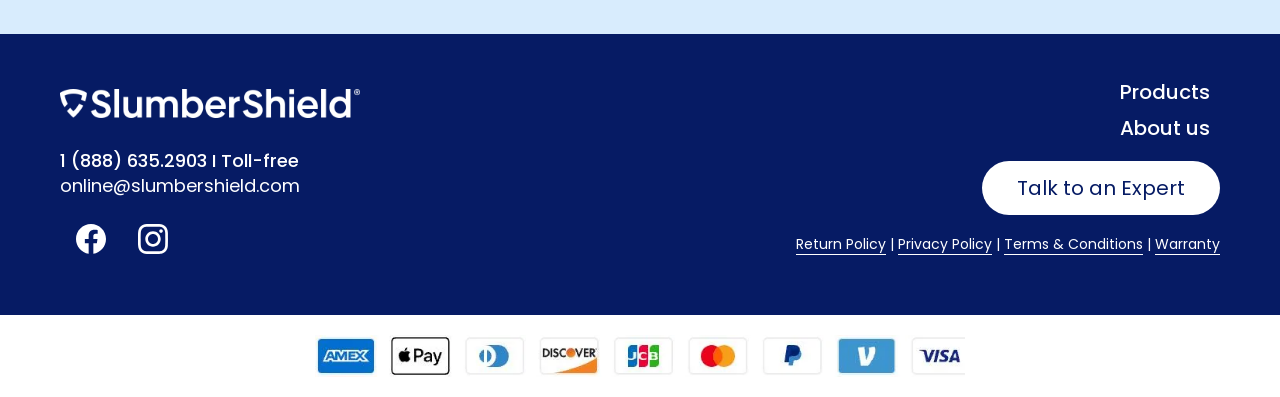Please locate the bounding box coordinates of the element that should be clicked to complete the given instruction: "Visit Facebook page".

[0.047, 0.524, 0.095, 0.68]